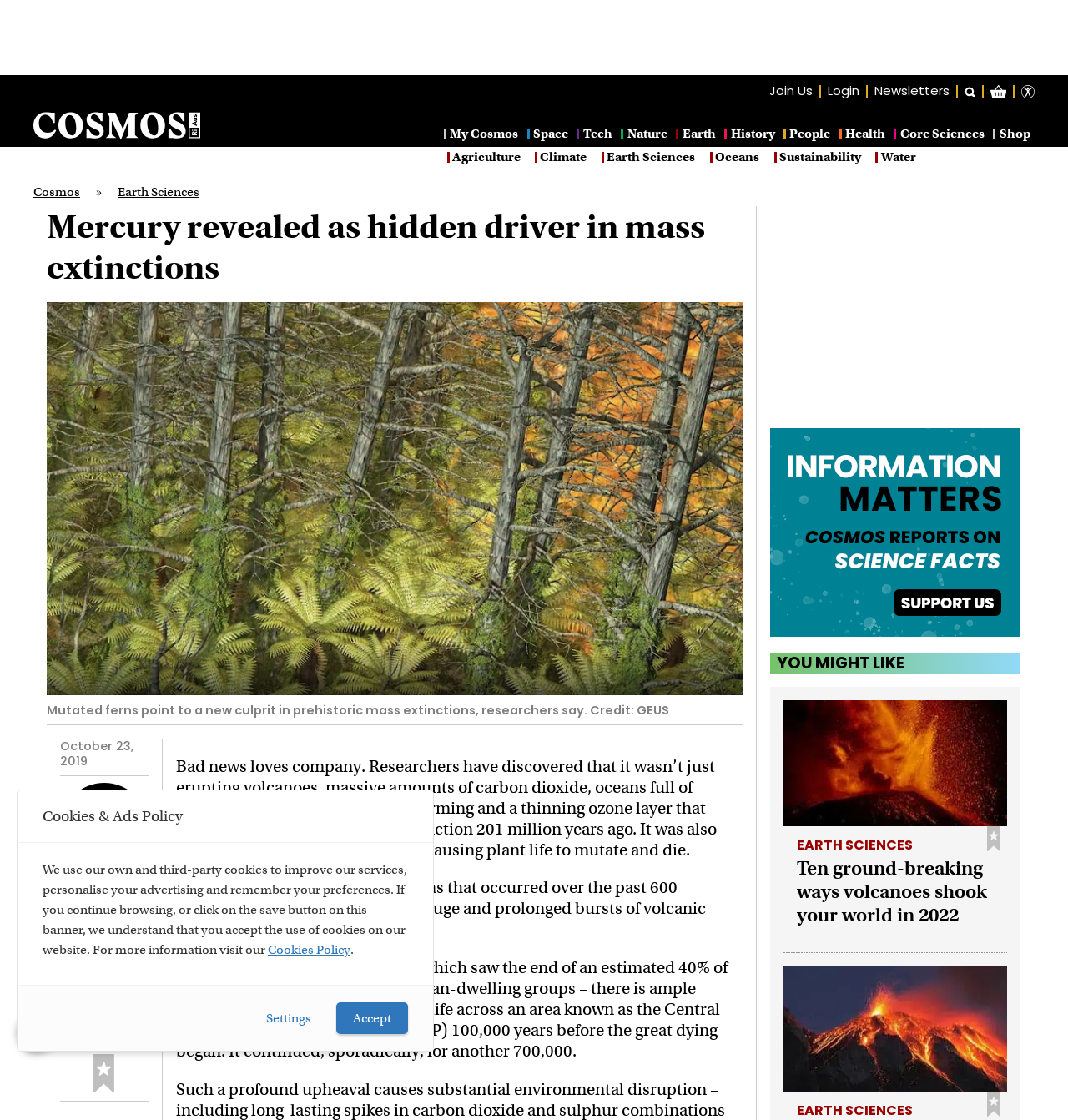What is the name of the region mentioned in the article?
Please provide a comprehensive answer based on the details in the screenshot.

I found the answer by reading the static text 'In the case of the Triassic event – which saw the end of an estimated 40% of land animal genera and 30% of ocean-dwelling groups – there is ample evidence that volcanoes sprang to life across an area known as the Central Atlantic Magmatic Province (CAMP) 100,000 years before the great dying began.'.